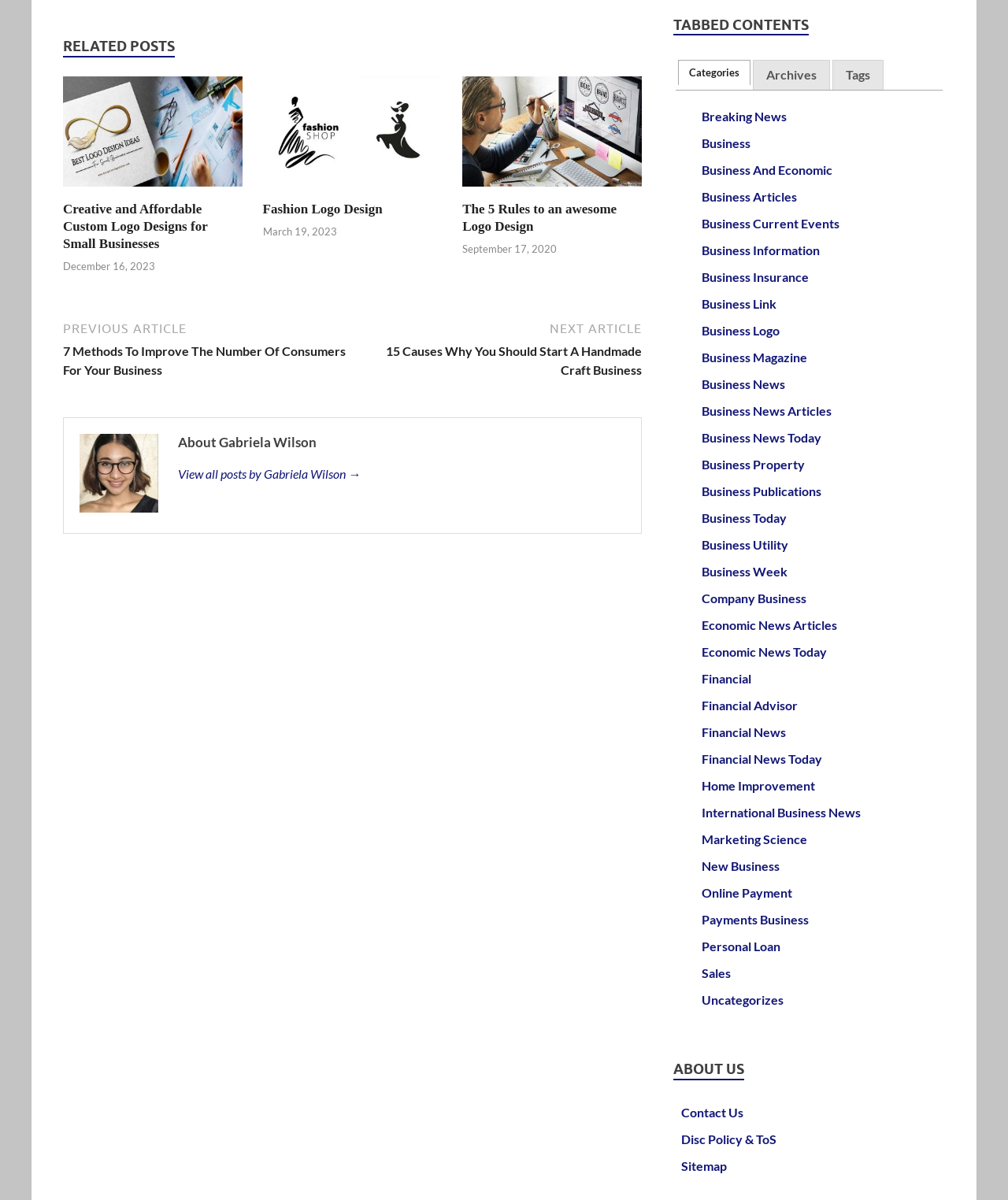Locate the bounding box coordinates of the area to click to fulfill this instruction: "Explore categories". The bounding box should be presented as four float numbers between 0 and 1, in the order [left, top, right, bottom].

[0.673, 0.05, 0.745, 0.071]